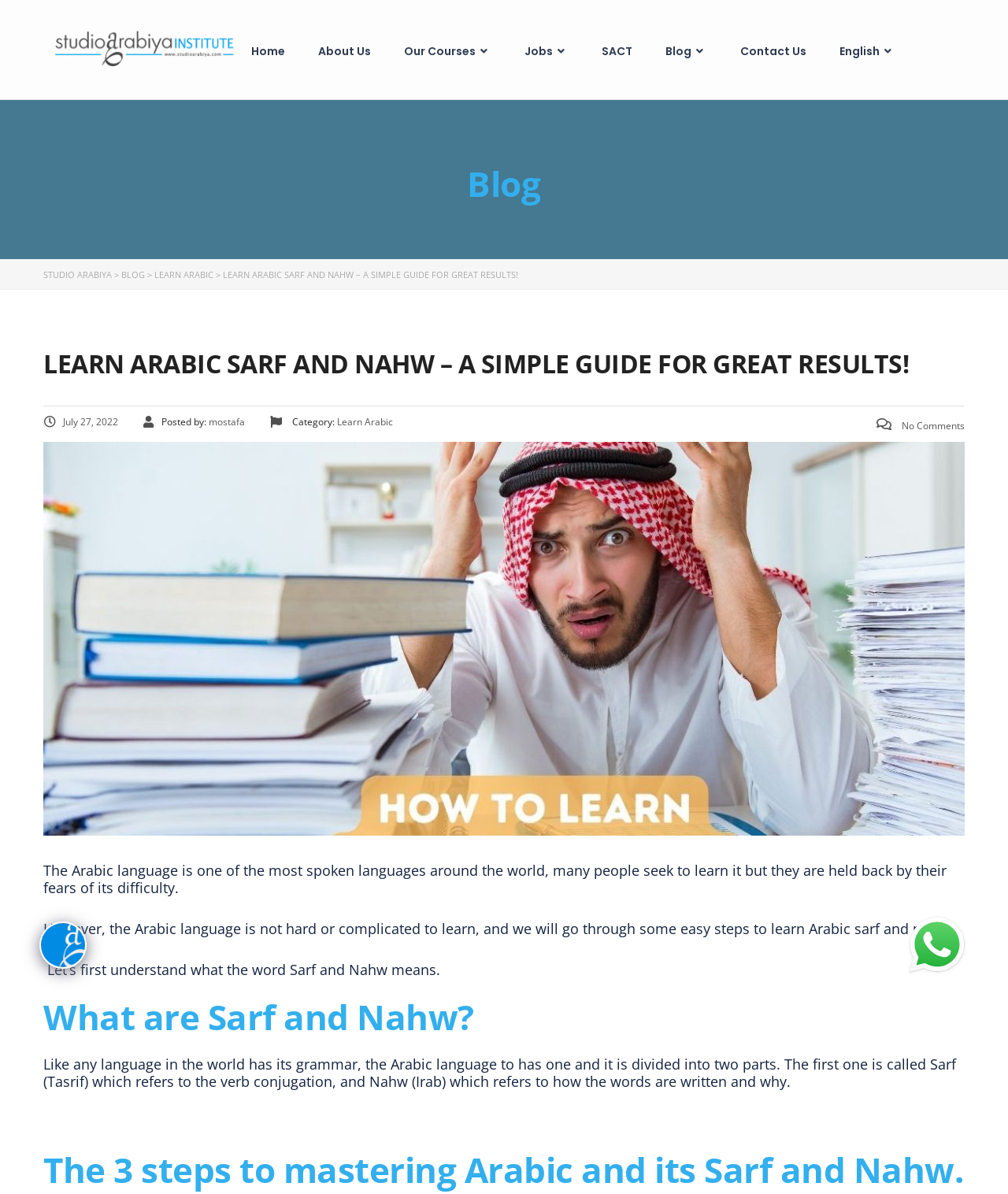Describe in detail what you see on the webpage.

This webpage is about learning Arabic grammar, specifically Sarf (morphology) and Nahw (syntax). At the top, there is a navigation menu with links to "Home", "About Us", "Our Courses", "Jobs", "SACT", "Blog", "Contact Us", and "English". Below the navigation menu, there is a heading "Blog" and a link to "STUDIO ARABIYA". 

On the left side, there is a large heading "LEARN ARABIC SARF AND NAHW – A SIMPLE GUIDE FOR GREAT RESULTS!" which is also a link. Below this heading, there is a date "July 27, 2022" and information about the author "mostafa" and the category "Learn Arabic". 

On the right side, there is an image with the title "How to learn Sarf and Nahw". Below the image, there are several paragraphs of text explaining the importance of learning Arabic grammar, specifically Sarf and Nahw. The text explains that the Arabic language is not hard to learn and provides easy steps to learn Arabic Sarf and Nahw. 

Further down, there is a heading "What are Sarf and Nahw?" which explains the meaning of Sarf and Nahw in the Arabic language. Below this heading, there is a detailed explanation of the two parts of Arabic grammar. 

Finally, there is a heading "The 3 steps to mastering Arabic and its Sarf and Nahw" with a link to learn more. At the bottom of the page, there is a small image of a chat icon.